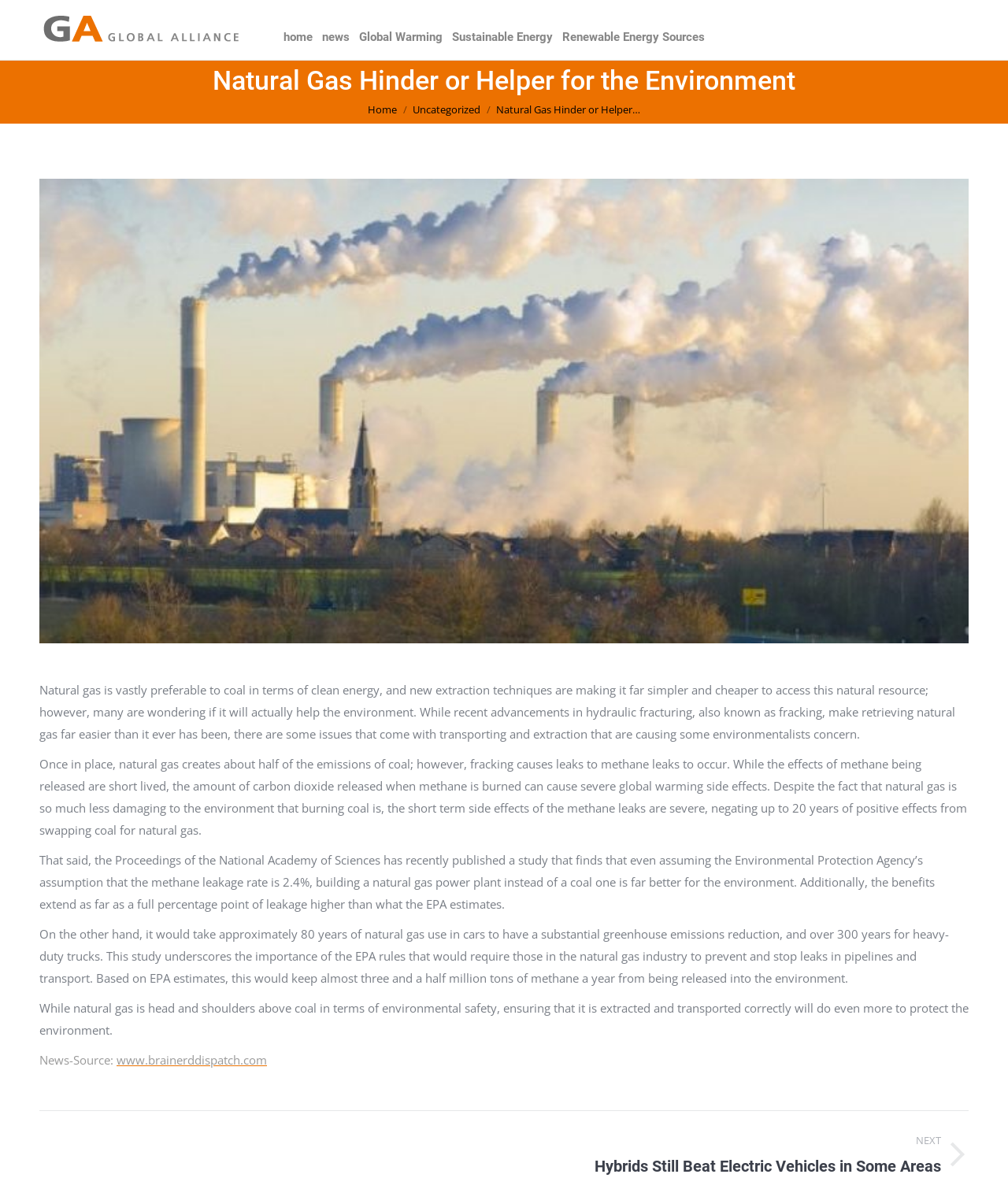Please extract the webpage's main title and generate its text content.

Natural Gas Hinder or Helper for the Environment